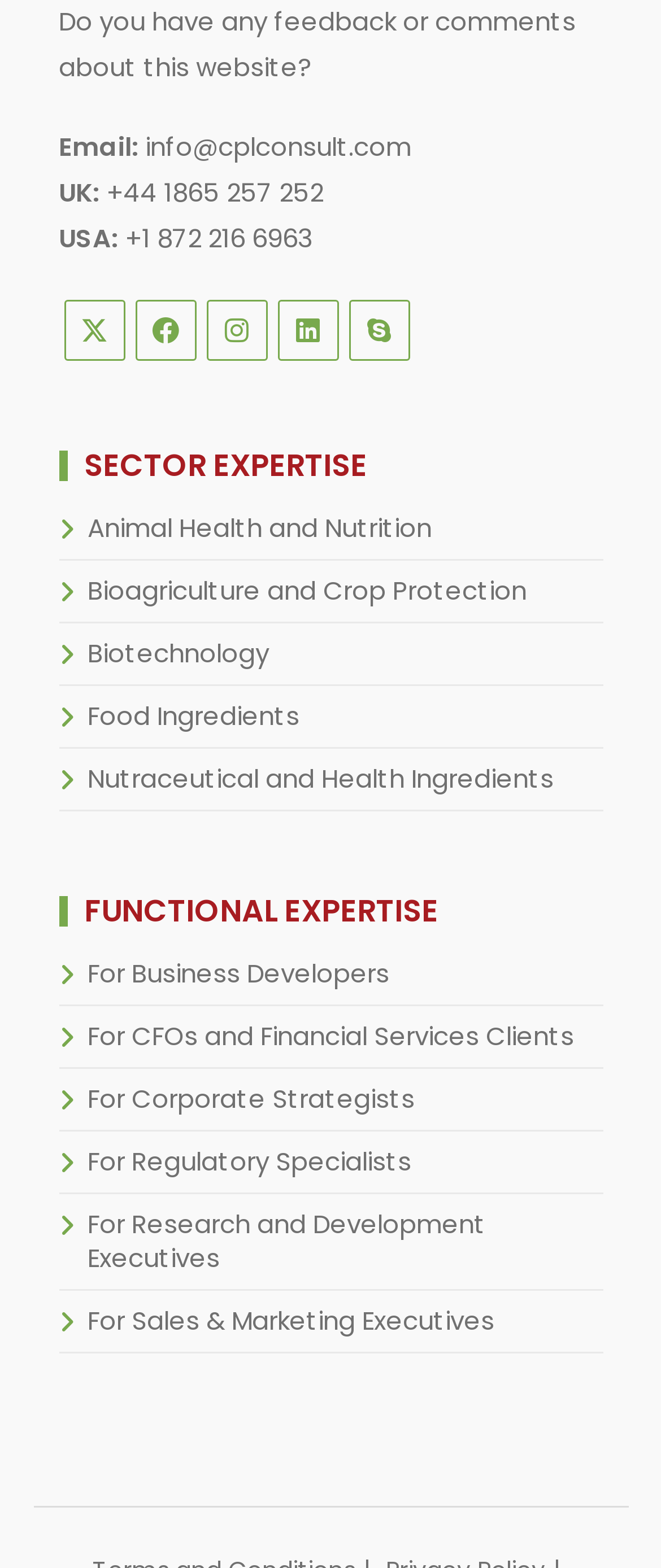Refer to the screenshot and answer the following question in detail:
What is the last functional expertise link?

The last functional expertise link can be found in the section below the 'FUNCTIONAL EXPERTISE' heading, which lists various functional expertise links. The last link in this section is 'For Sales & Marketing Executives'.